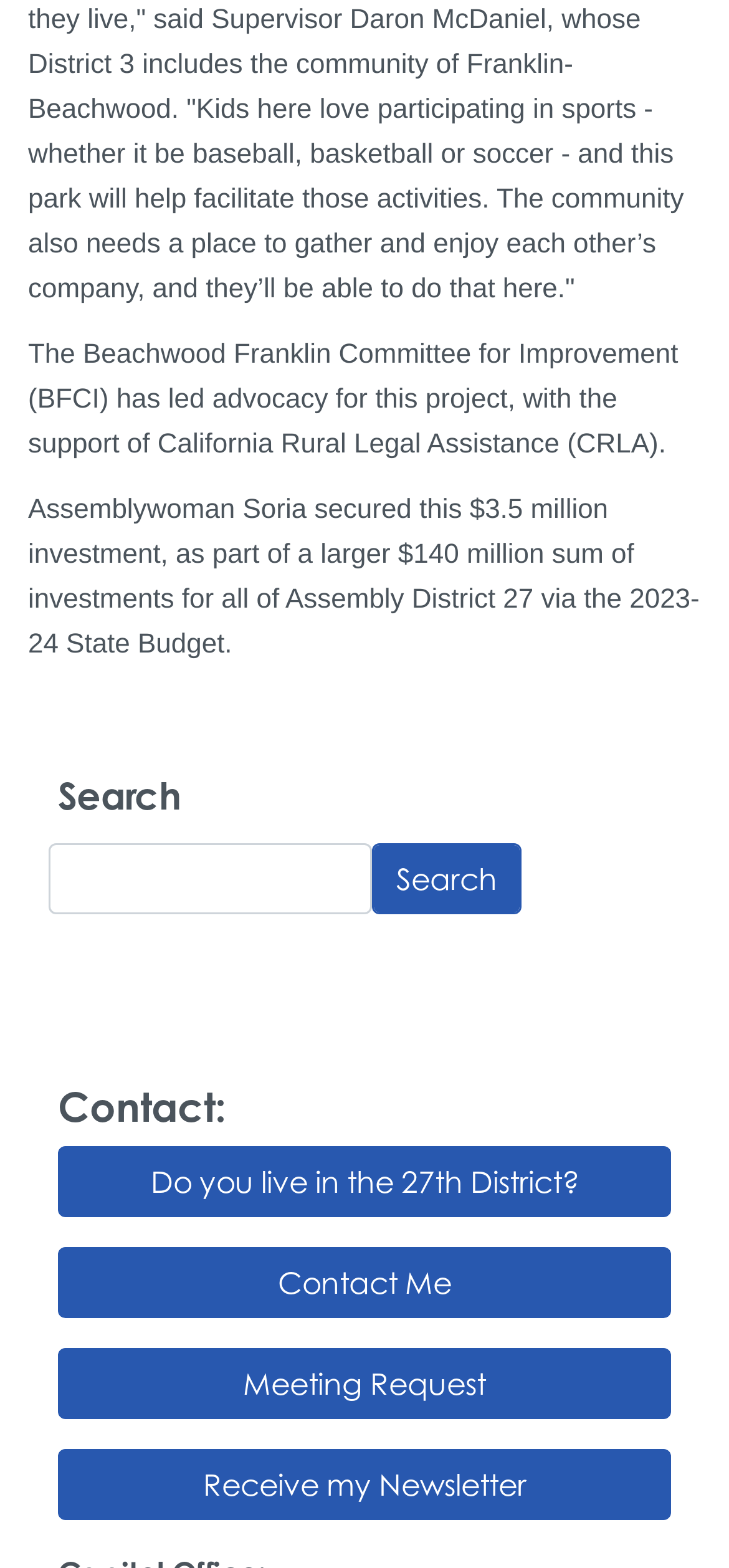Respond to the question with just a single word or phrase: 
What is the purpose of the search box?

To search